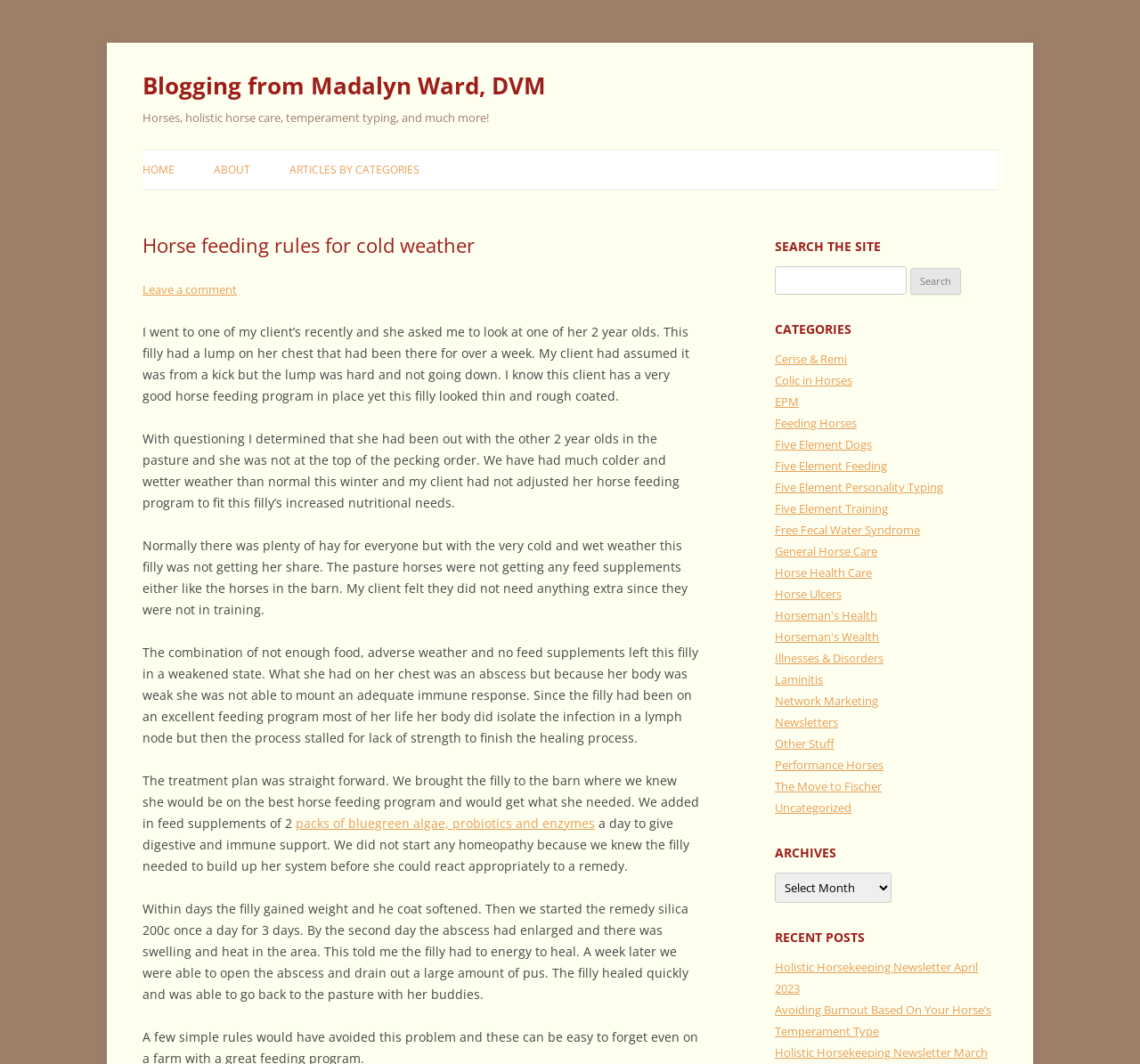What is the purpose of the search box?
Provide a comprehensive and detailed answer to the question.

I inferred the purpose of the search box by looking at its location and the surrounding elements. The search box is located at [0.68, 0.25, 0.875, 0.277] and has a label 'Search for:' next to it, which suggests that it is used to search the site.